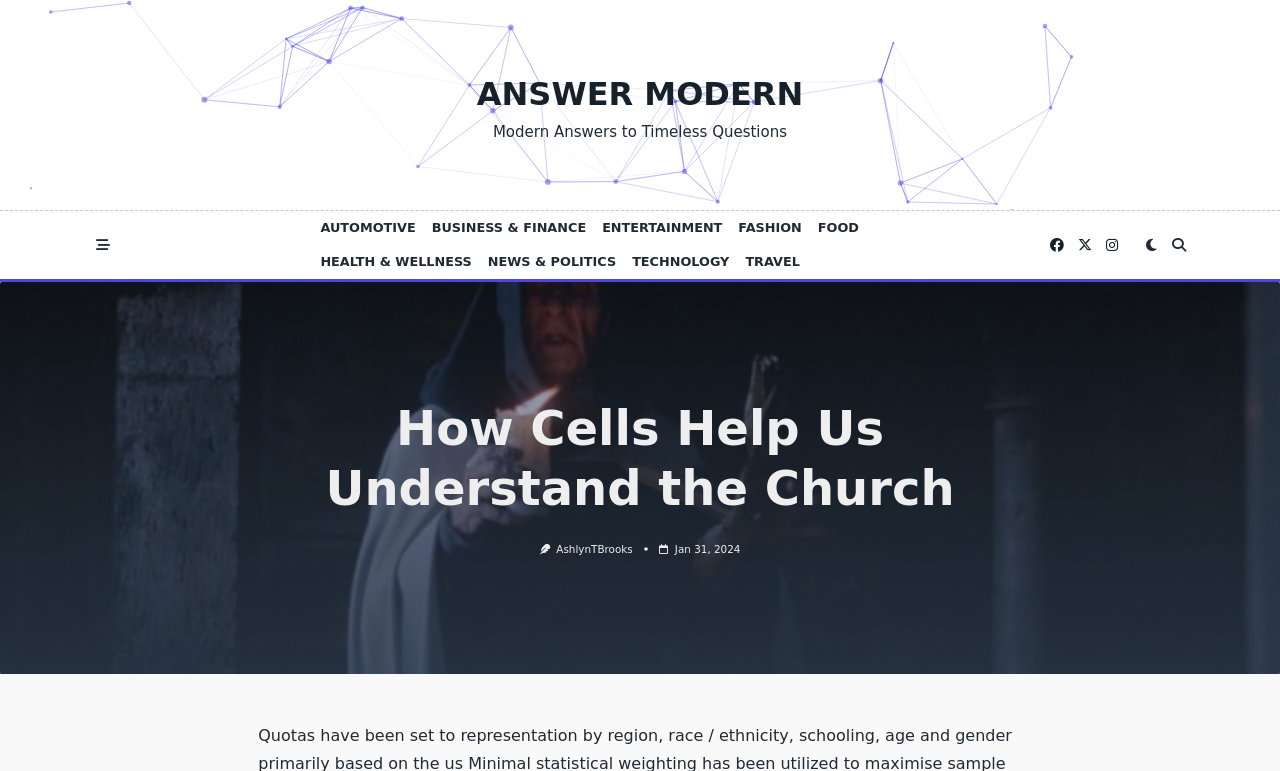What is the author of the article? Using the information from the screenshot, answer with a single word or phrase.

AshlynTBrooks